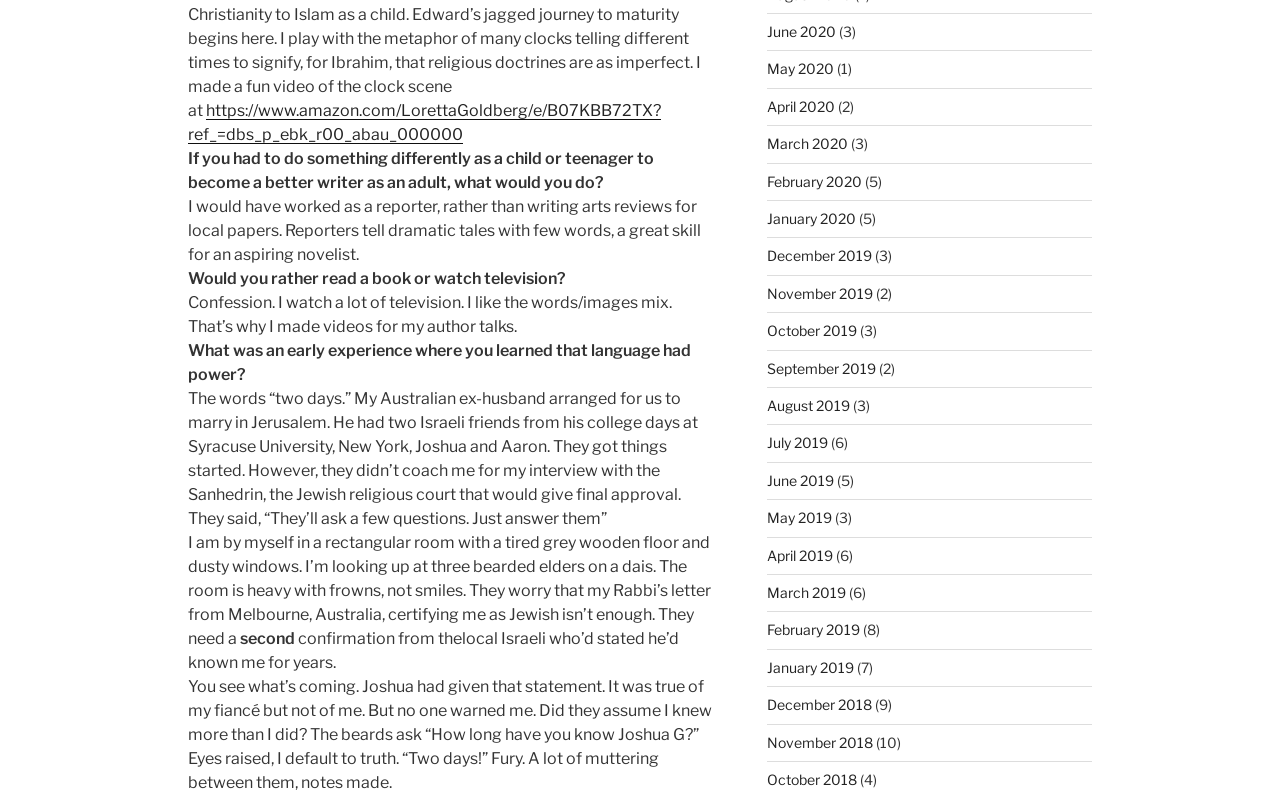Please identify the bounding box coordinates of the element that needs to be clicked to perform the following instruction: "Read about 'Cleaning Storm Windows'".

None